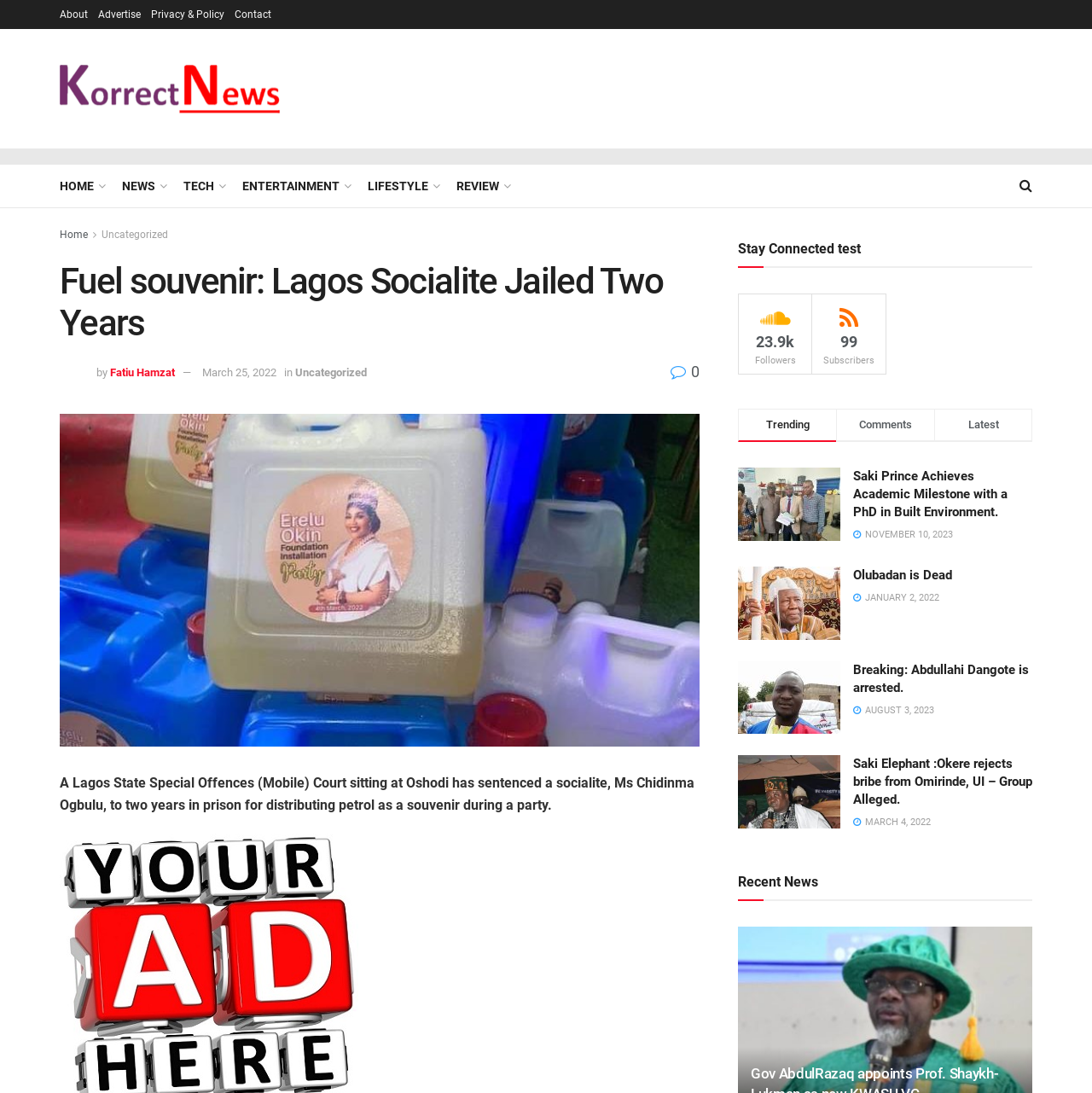Could you please study the image and provide a detailed answer to the question:
What is the name of the socialite sentenced to two years in prison?

I found the answer by reading the main article on the webpage, which states that a Lagos State Special Offences (Mobile) Court sitting at Oshodi has sentenced a socialite, Ms Chidinma Ogbulu, to two years in prison for distributing petrol as a souvenir during a party.